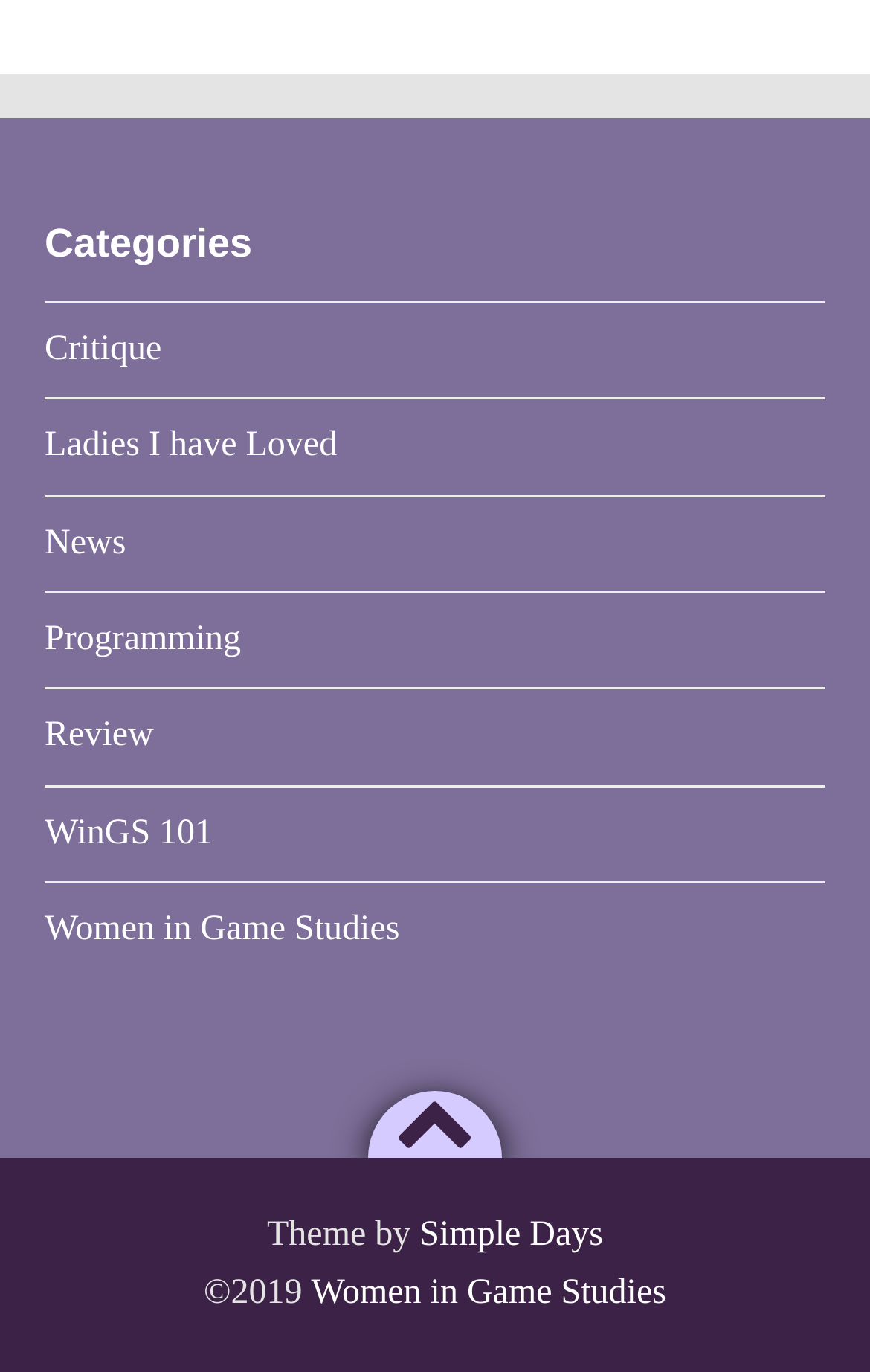Find the bounding box of the UI element described as follows: "Ladies I have Loved".

[0.051, 0.311, 0.387, 0.339]